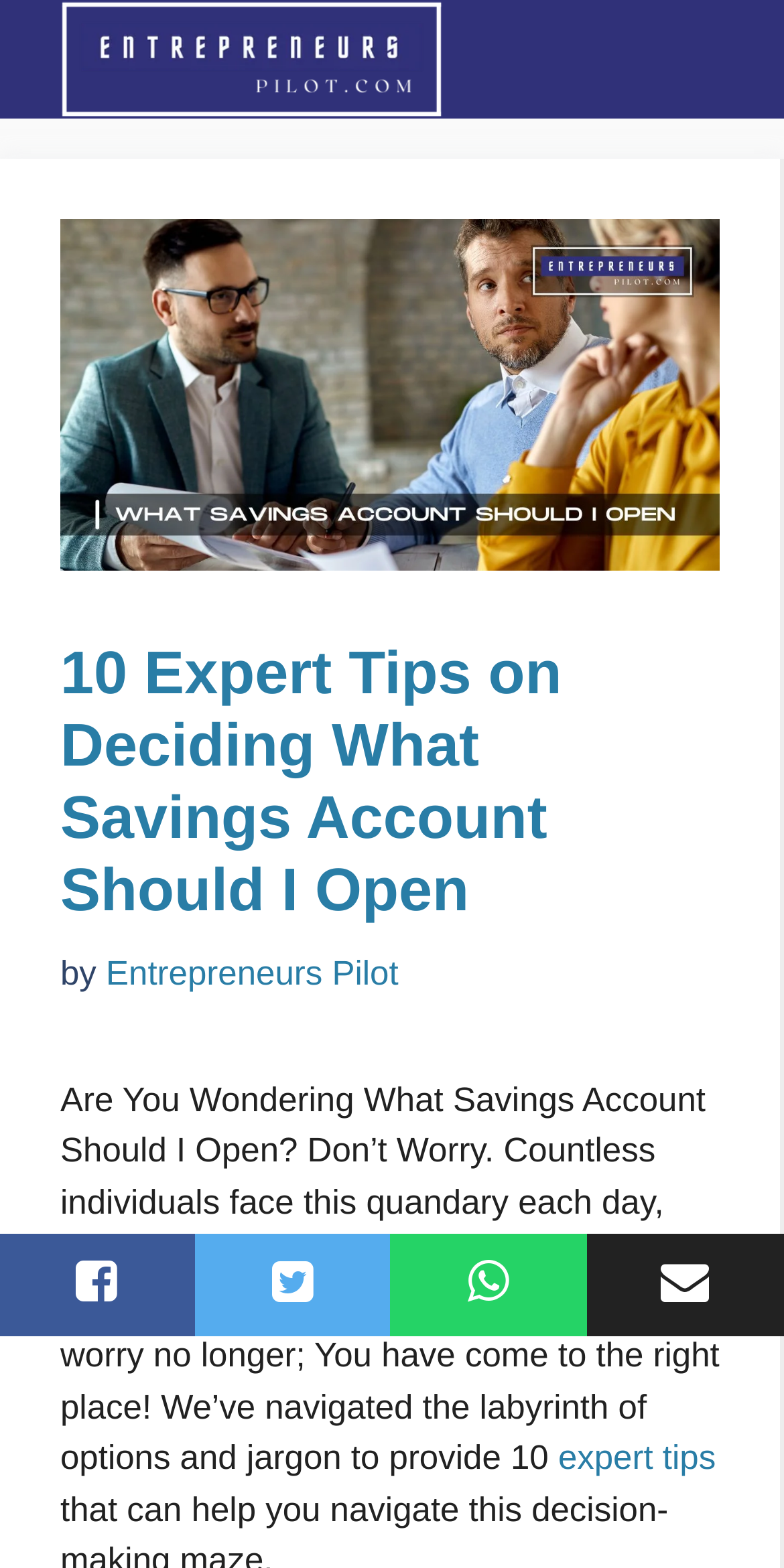How many social media links are present?
Based on the visual content, answer with a single word or a brief phrase.

3